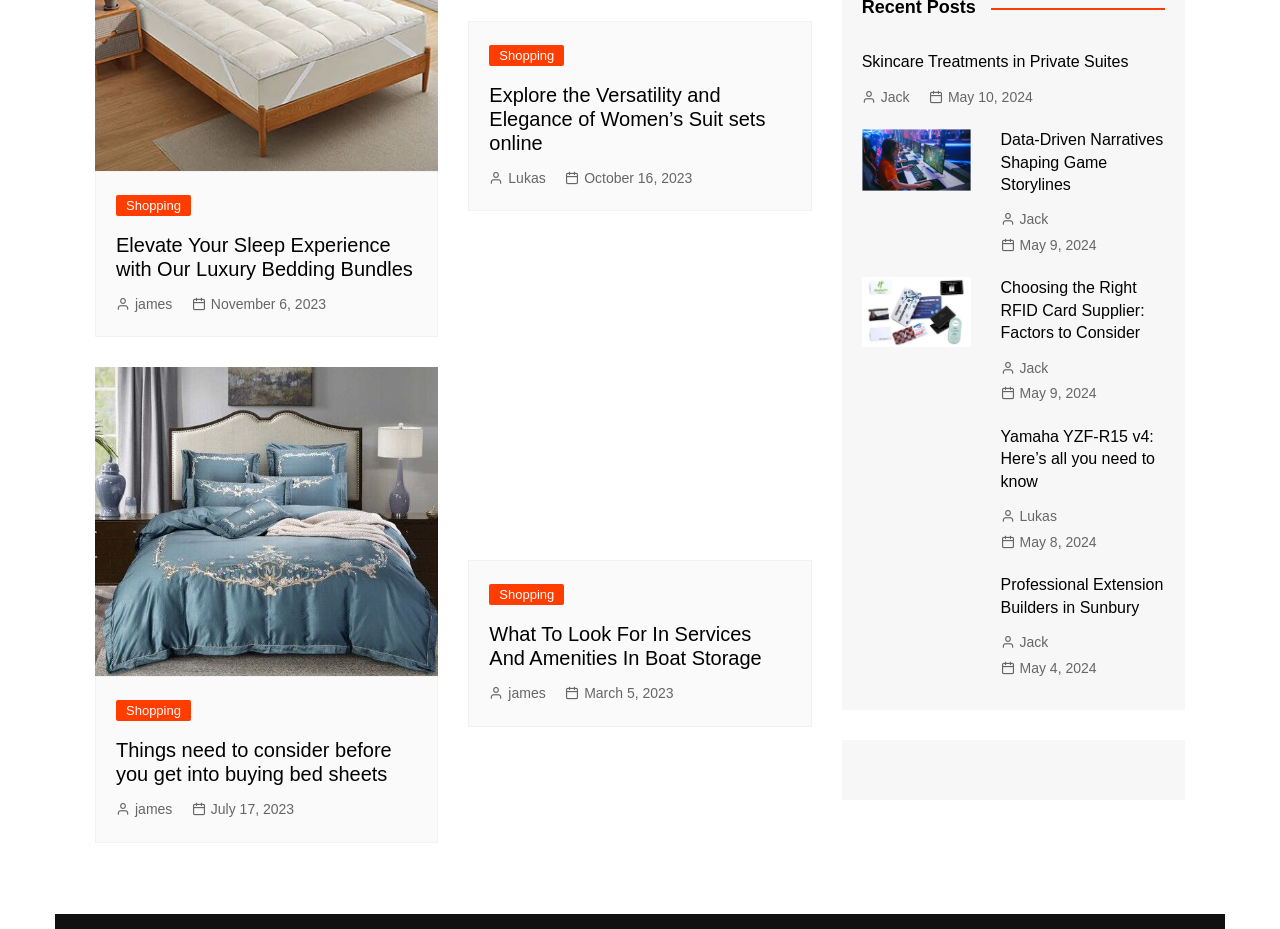What is the topic of the first heading?
Please provide a single word or phrase answer based on the image.

Luxury Bedding Bundles